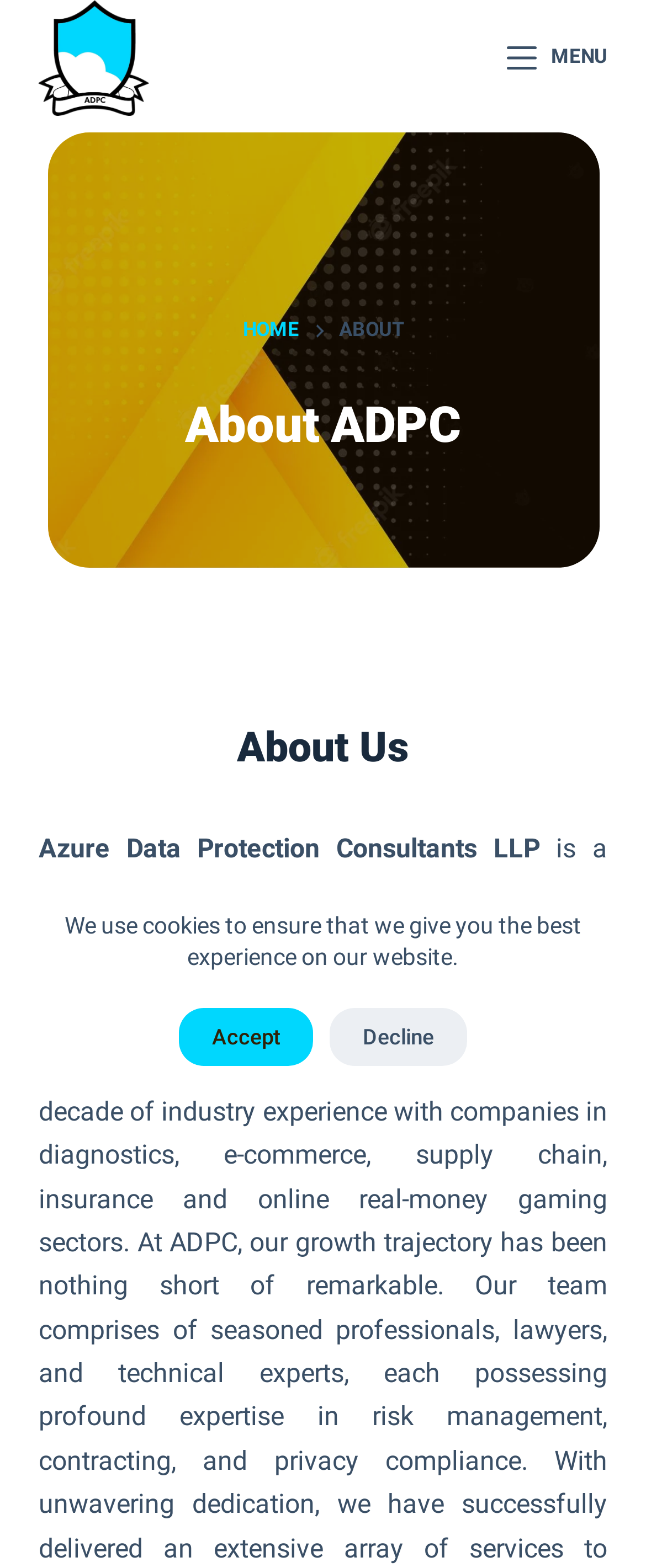What is the name of the company?
Based on the image, give a one-word or short phrase answer.

Azure Data Protection Consultants LLP